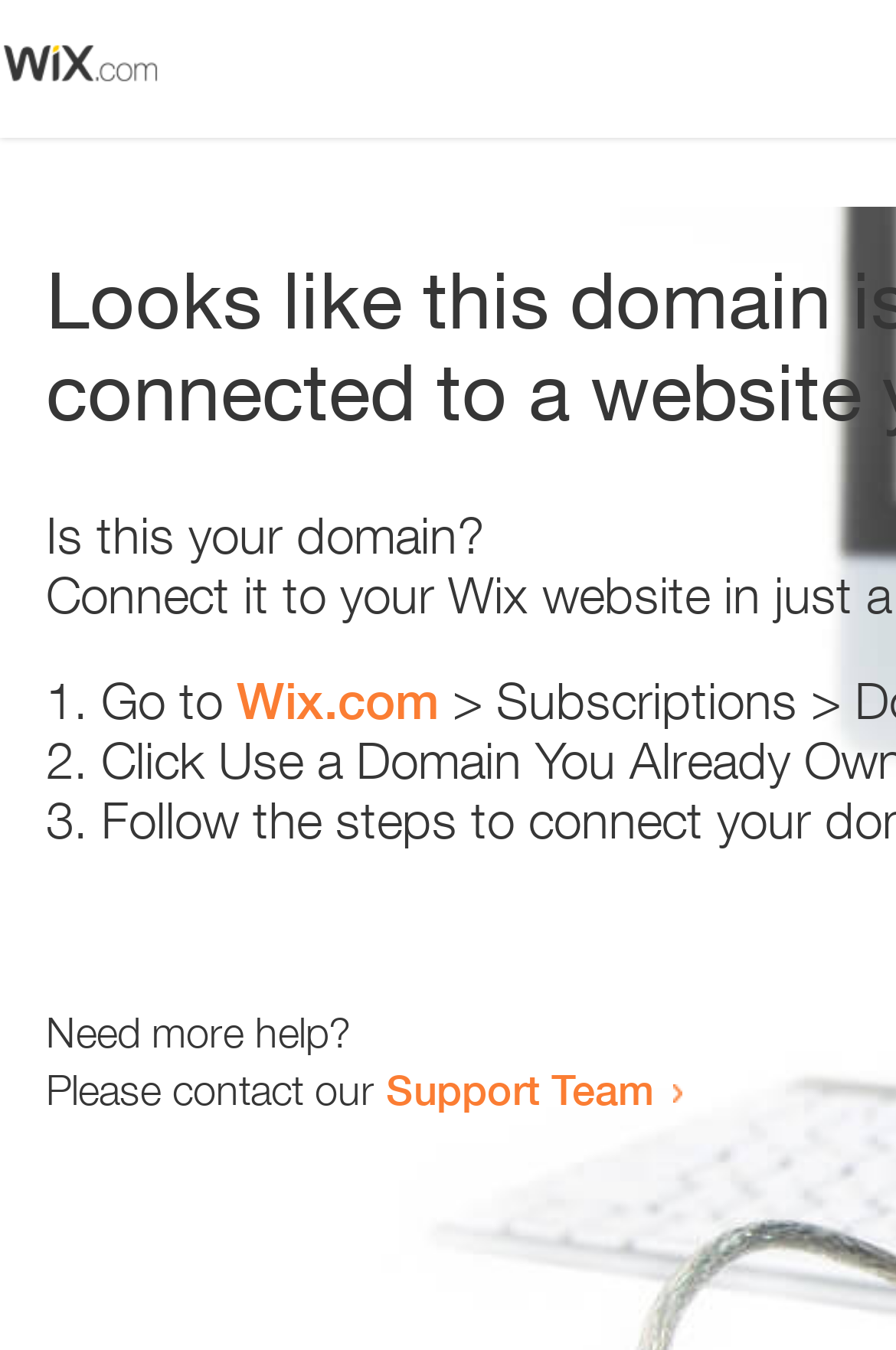Can you locate the main headline on this webpage and provide its text content?

Looks like this domain isn't
connected to a website yet